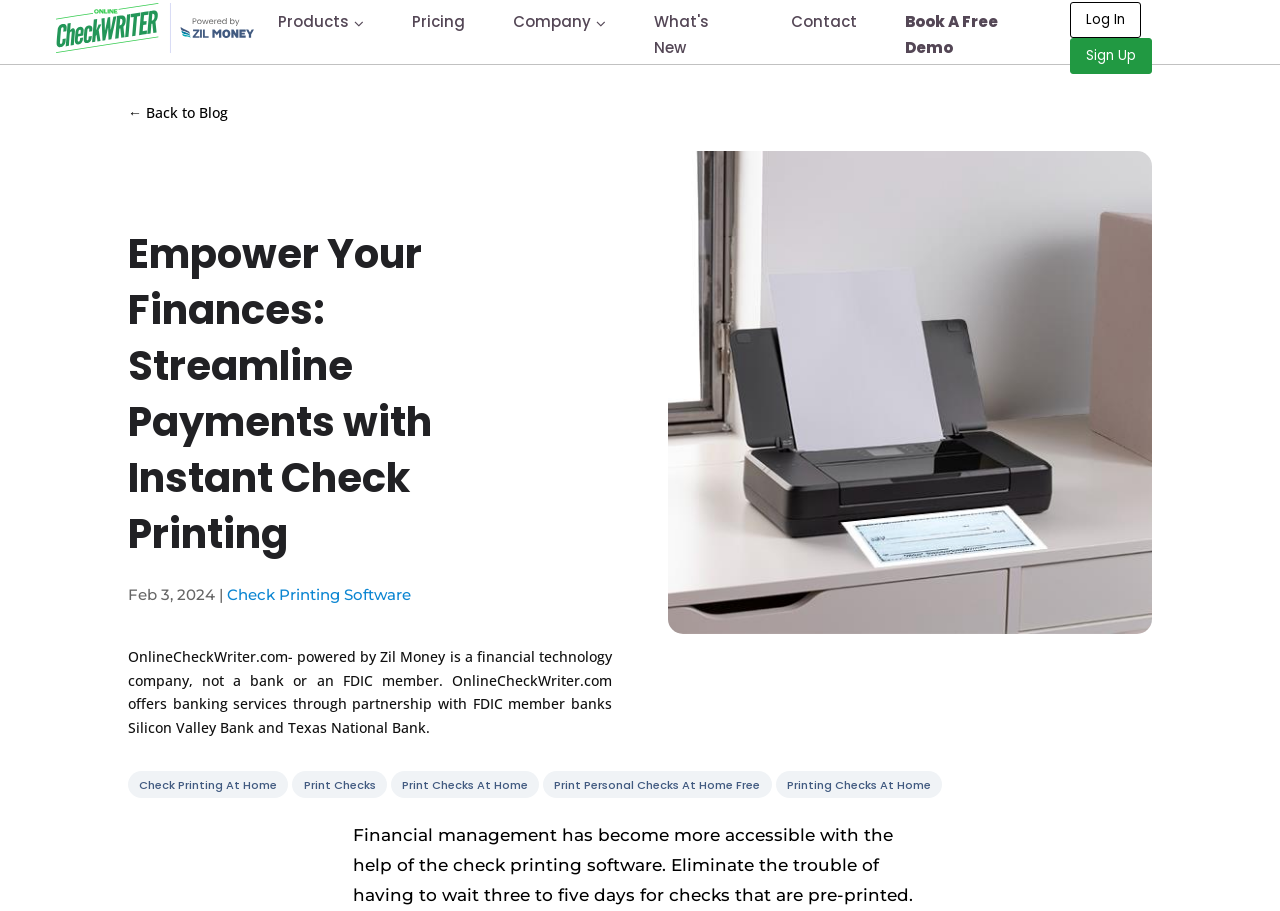Could you provide the bounding box coordinates for the portion of the screen to click to complete this instruction: "Click on the 'Print Checks At Home' link"?

[0.305, 0.846, 0.421, 0.876]